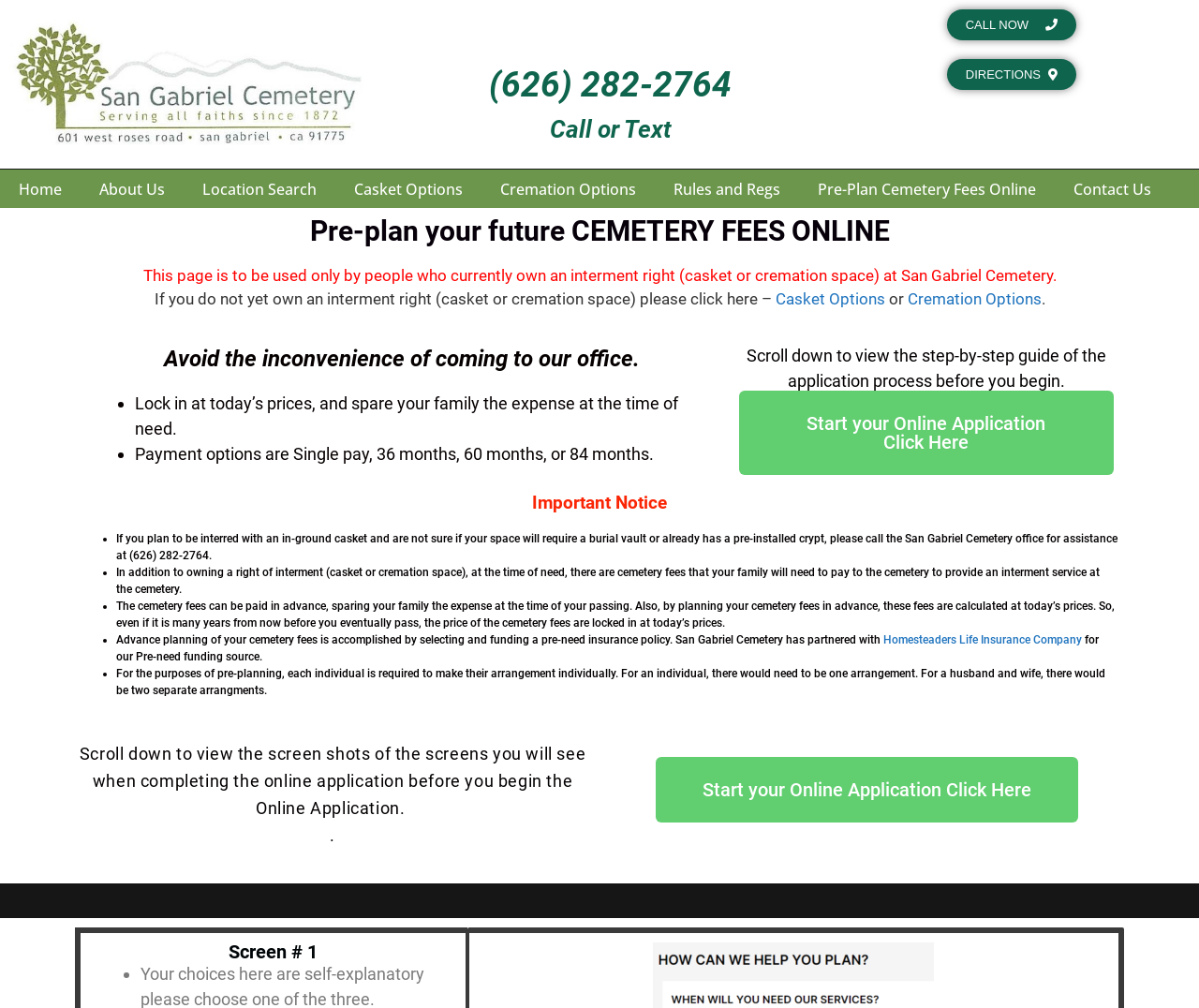What is the purpose of pre-planning cemetery fees?
Analyze the image and deliver a detailed answer to the question.

According to the webpage, pre-planning cemetery fees can spare the family the expense at the time of need, and also lock in the prices at today's rate, even if it's many years from now.